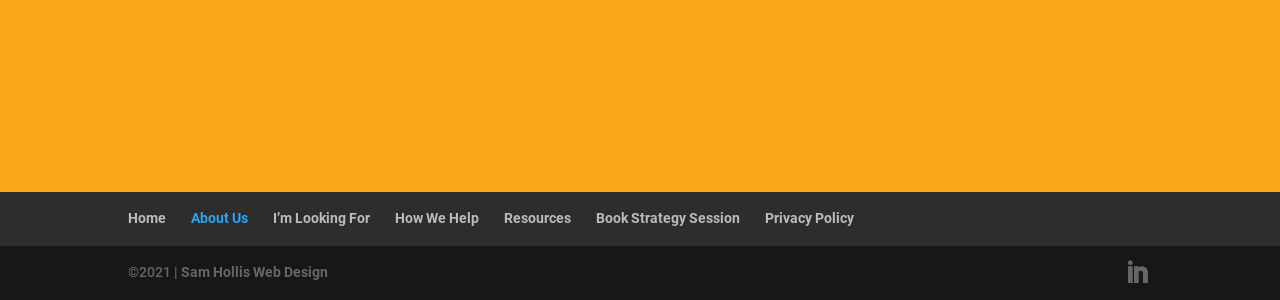Locate the bounding box coordinates of the clickable region necessary to complete the following instruction: "Click on Fees". Provide the coordinates in the format of four float numbers between 0 and 1, i.e., [left, top, right, bottom].

None